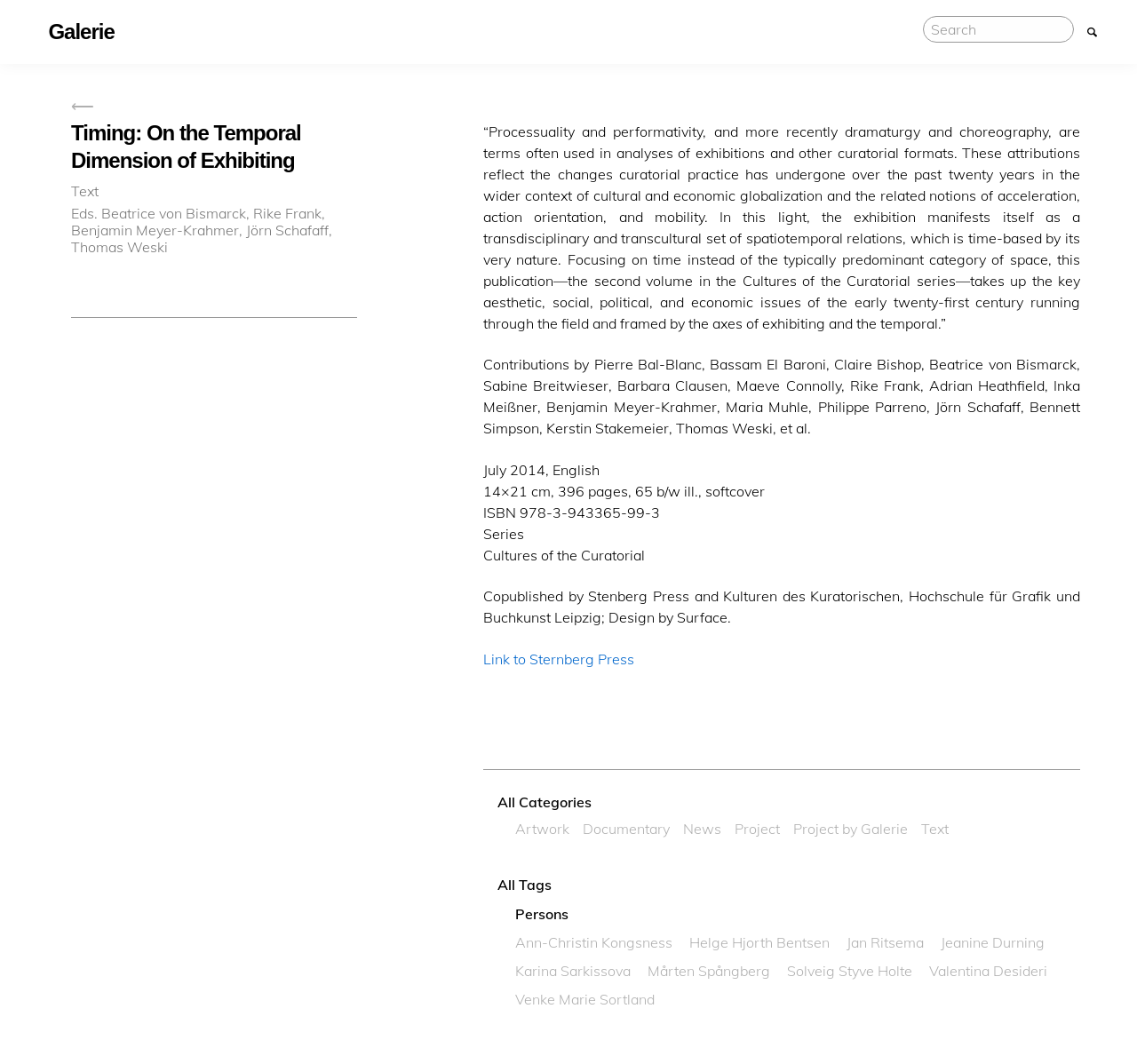How many categories are listed at the bottom of the webpage?
Give a comprehensive and detailed explanation for the question.

At the bottom of the webpage, there are several categories listed, including Artwork, Documentary, News, Project, Project by Galerie, and Text. By counting the number of categories, we can see that there are 7 categories in total.